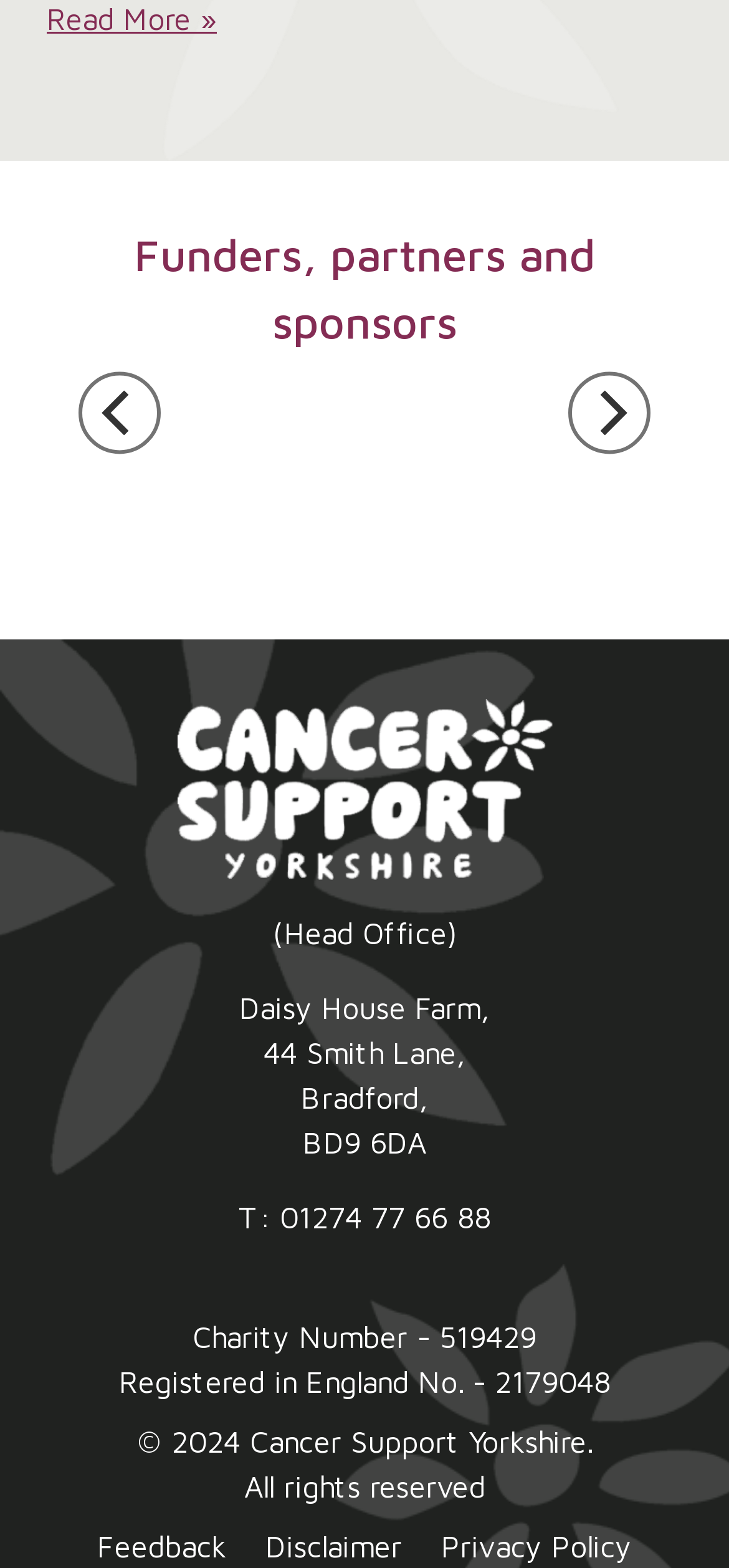Find and indicate the bounding box coordinates of the region you should select to follow the given instruction: "Click the 'Tribute Fundraising night is a huge success: Read More »' link".

[0.064, 0.001, 0.297, 0.022]